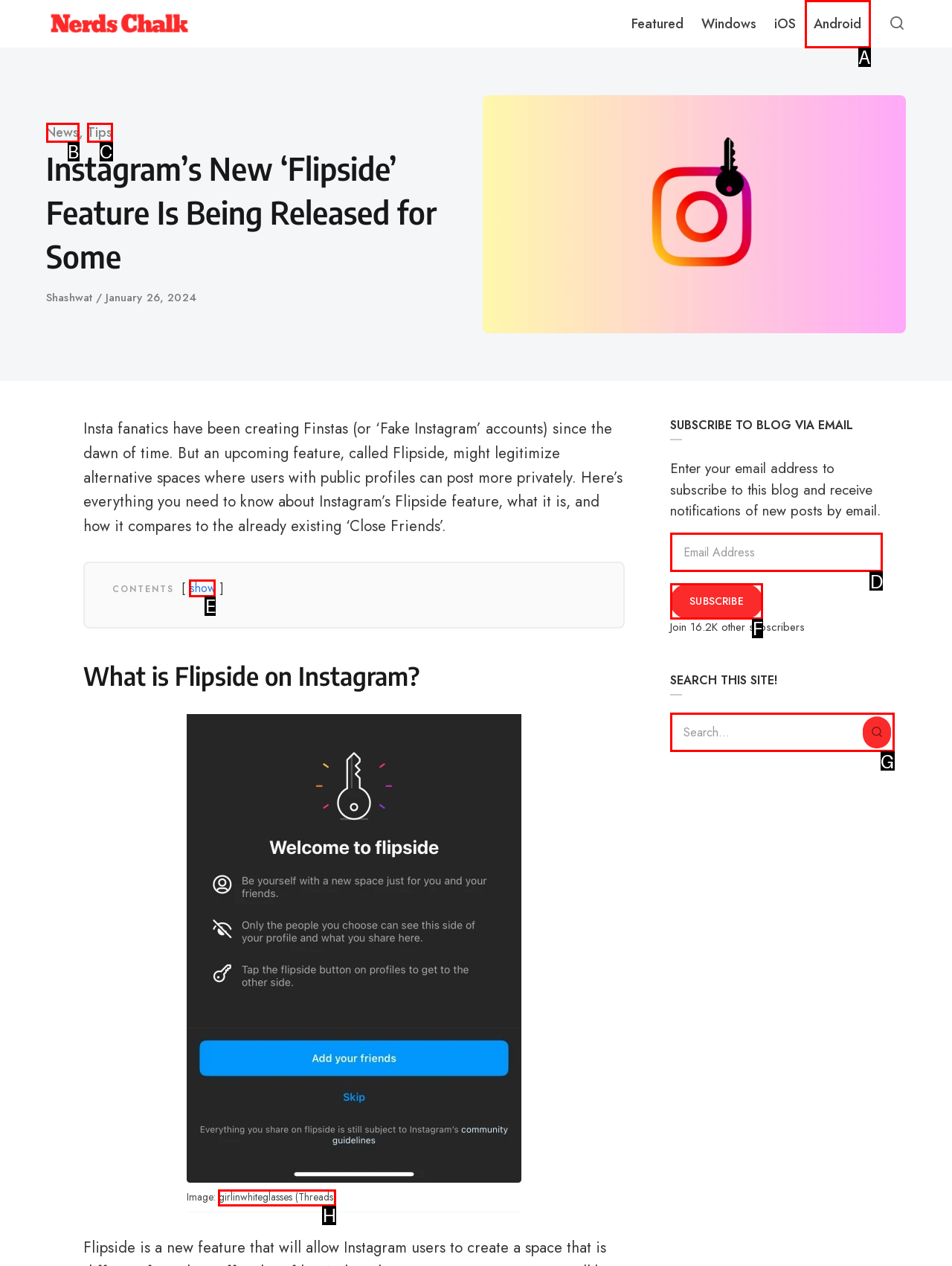Select the HTML element that matches the description: name="s" placeholder="Search..."
Respond with the letter of the correct choice from the given options directly.

G